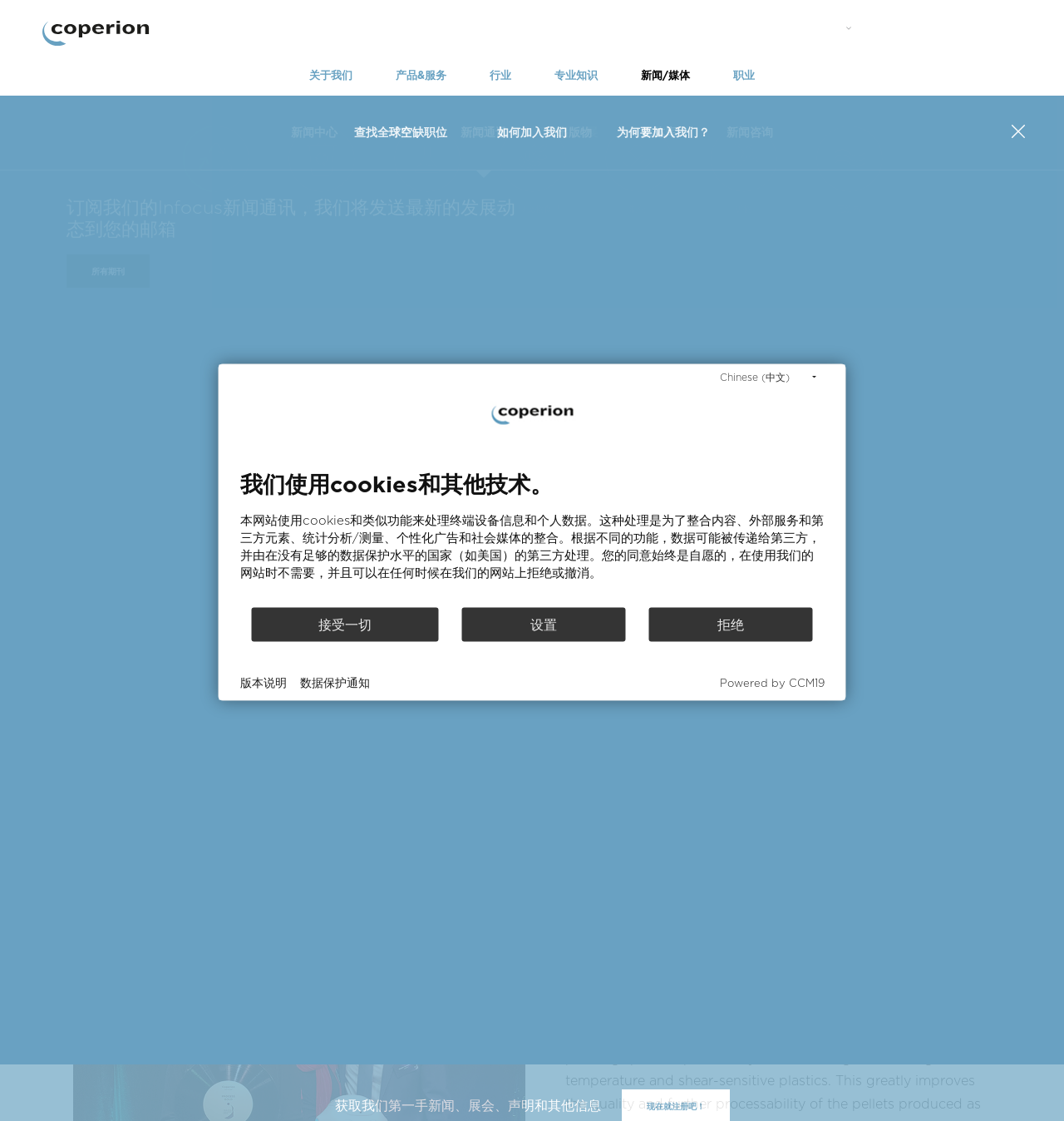Find the bounding box coordinates of the clickable region needed to perform the following instruction: "Login". The coordinates should be provided as four float numbers between 0 and 1, i.e., [left, top, right, bottom].

None